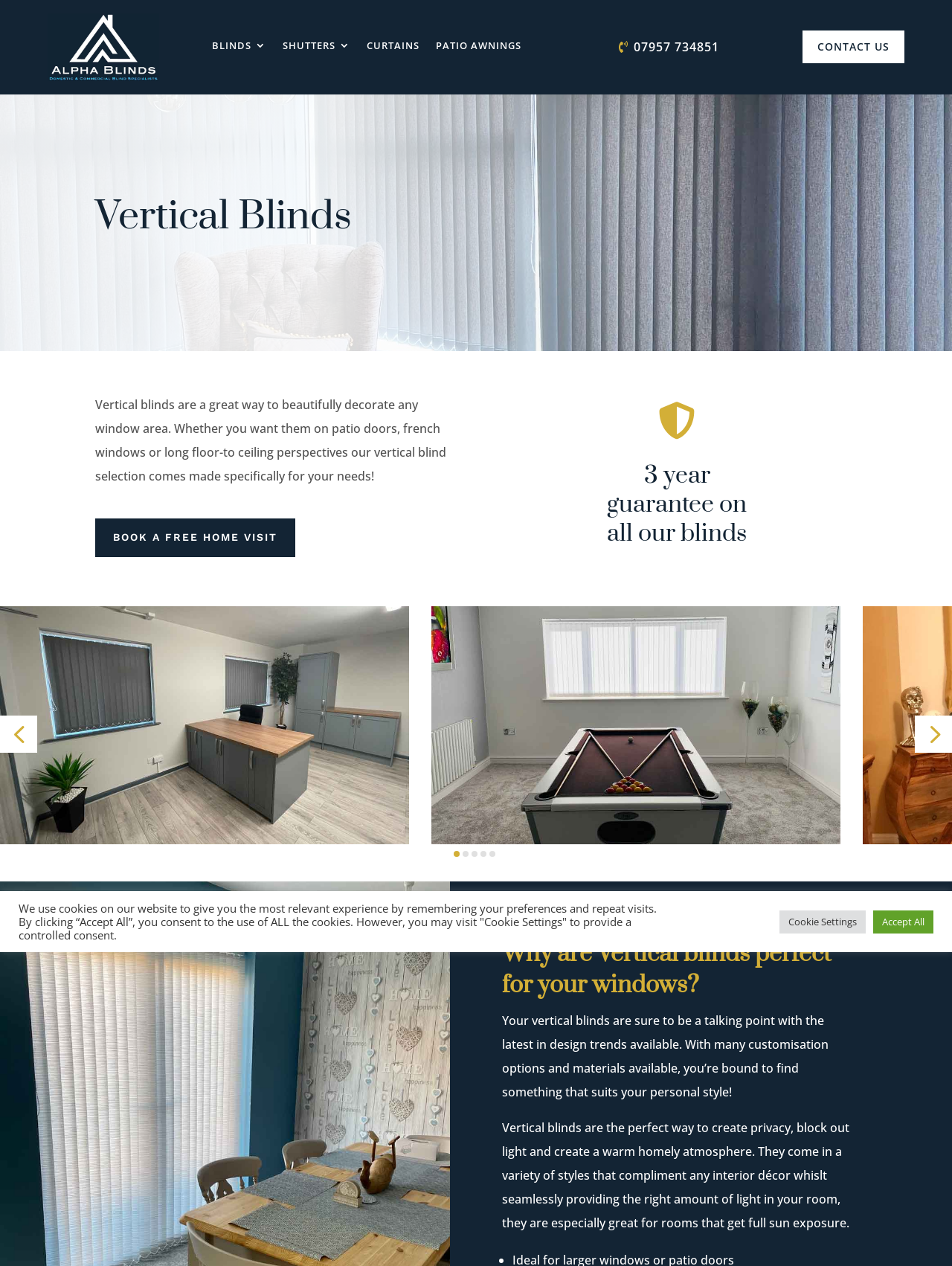What is the warranty period for the blinds?
Please provide a single word or phrase answer based on the image.

3 years